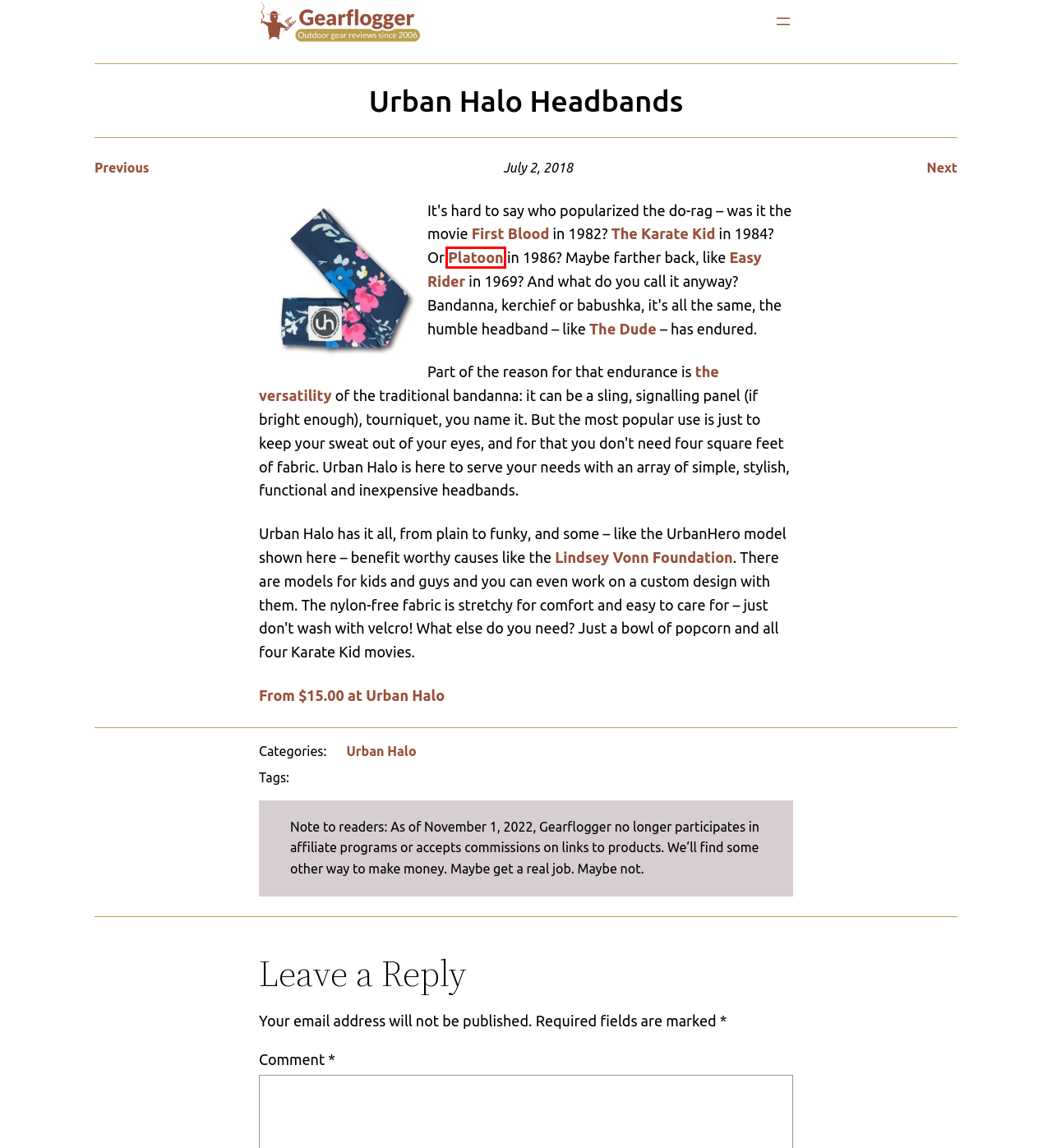You are provided with a screenshot of a webpage that has a red bounding box highlighting a UI element. Choose the most accurate webpage description that matches the new webpage after clicking the highlighted element. Here are your choices:
A. Platoon (1986) - IMDb
B. The Lindsey Vonn Foundation | Enrichment Scholarships
C. The Karate Kid (1984) - IMDb
D. Gearflogger reviews the Urban Halo headband
E. First Blood (1982) - IMDb
F. Easy Rider (1969) - IMDb
G. The Big Lebowski (1998) - IMDb
H. Home - UrbanHalo

A